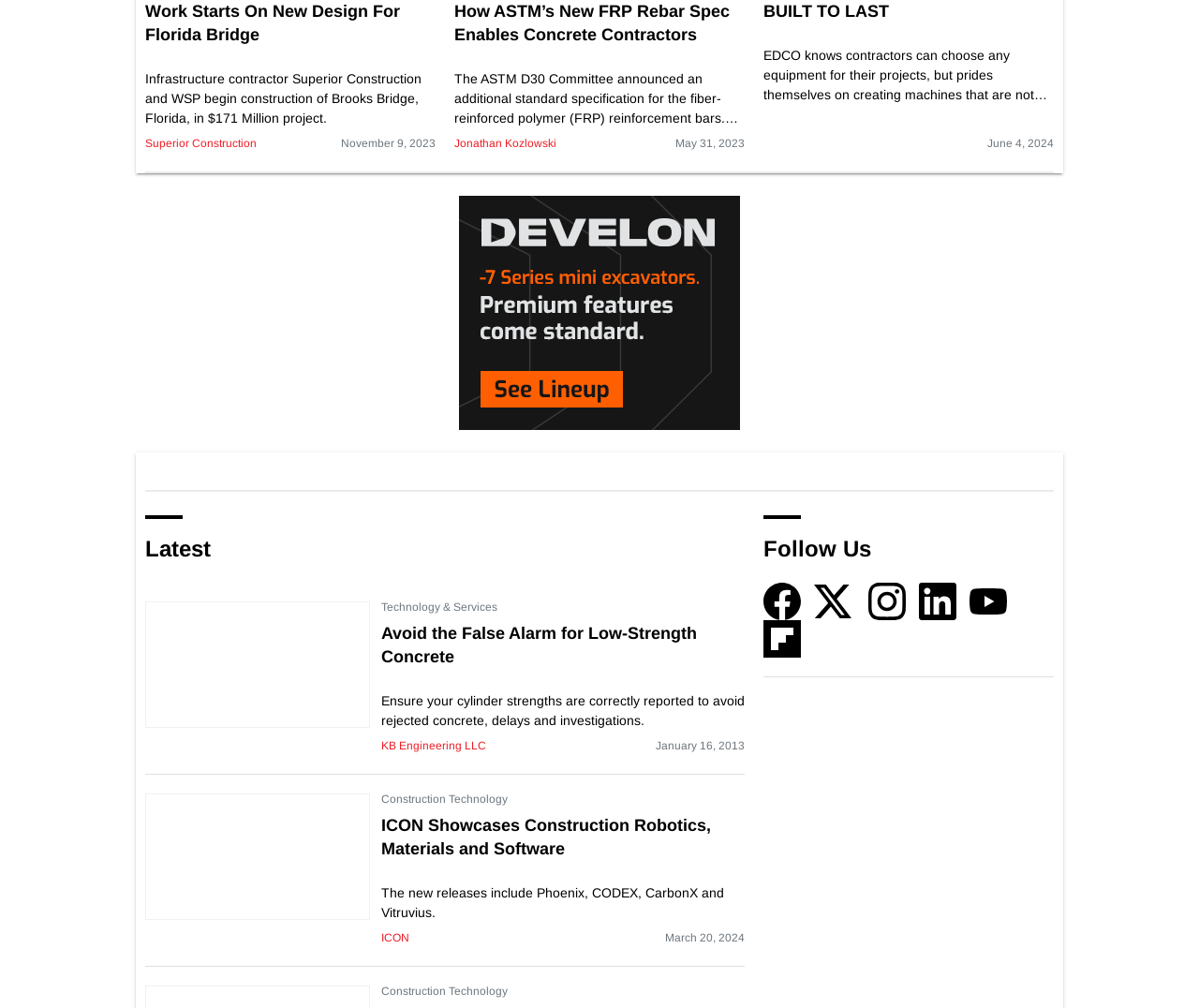What is the purpose of the 'CLICK HERE FOR MORE INFORMATION' button? Please answer the question using a single word or phrase based on the image.

To get more information